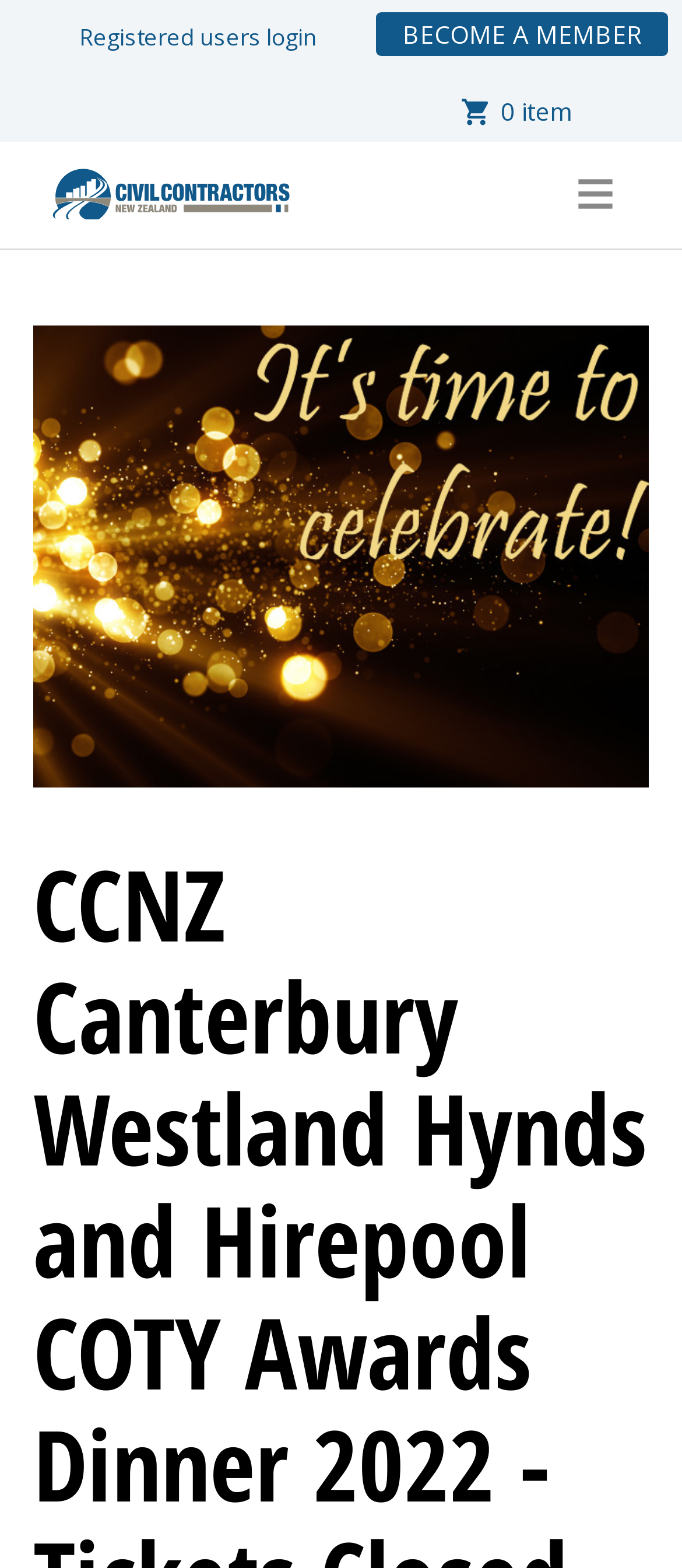What is the text on the top-right corner of the webpage?
Look at the screenshot and give a one-word or phrase answer.

≡